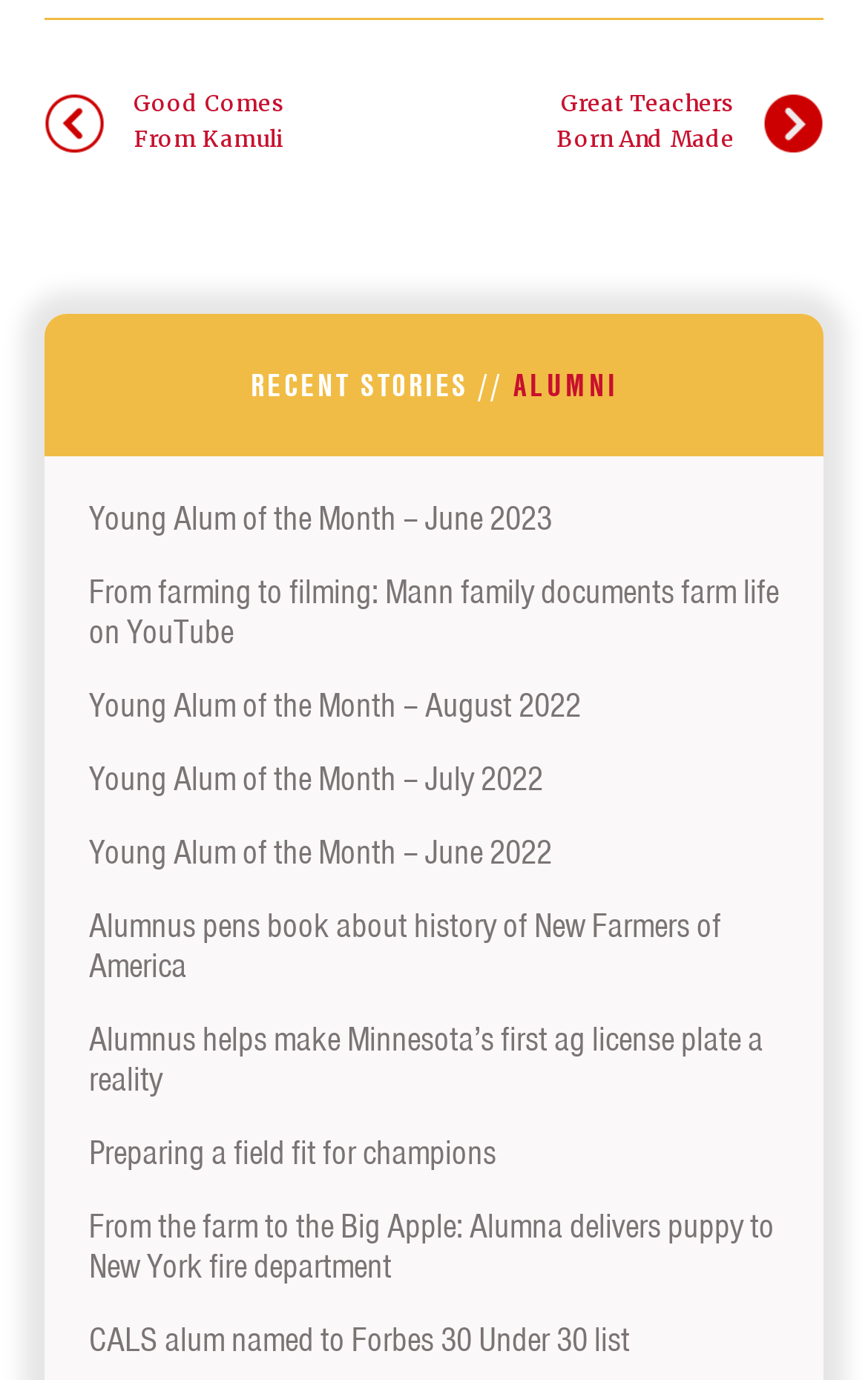How many links have 'Young Alum of the Month' in their title?
Answer with a single word or phrase, using the screenshot for reference.

4